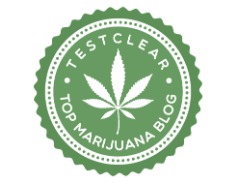Describe thoroughly the contents of the image.

The image features a circular badge-style logo with a green background, prominently displaying a cannabis leaf at its center. Encircling the leaf is the text "TESTCLEAR" at the top and "TOP MARIJUANA BLOG" at the bottom, all formatted in a clean, modern font. This badge signifies recognition or endorsement, suggesting that the associated blog is regarded as a leading source for marijuana-related information. The overall design conveys a sense of credibility and authority within the cannabis community, appealing to readers seeking reliable insights and updates on marijuana topics.